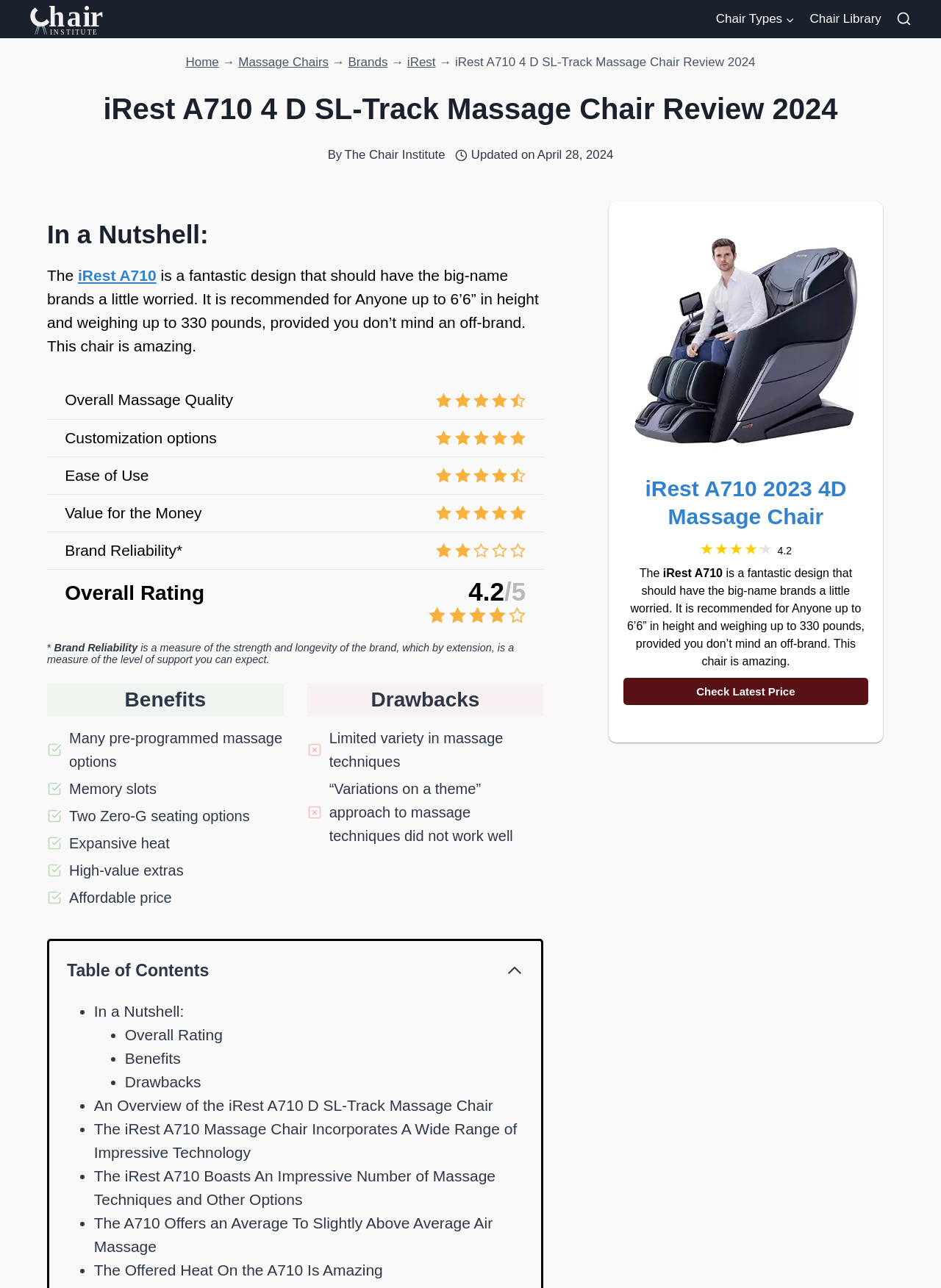Give a one-word or one-phrase response to the question: 
What is the name of the massage chair being reviewed?

iRest A710